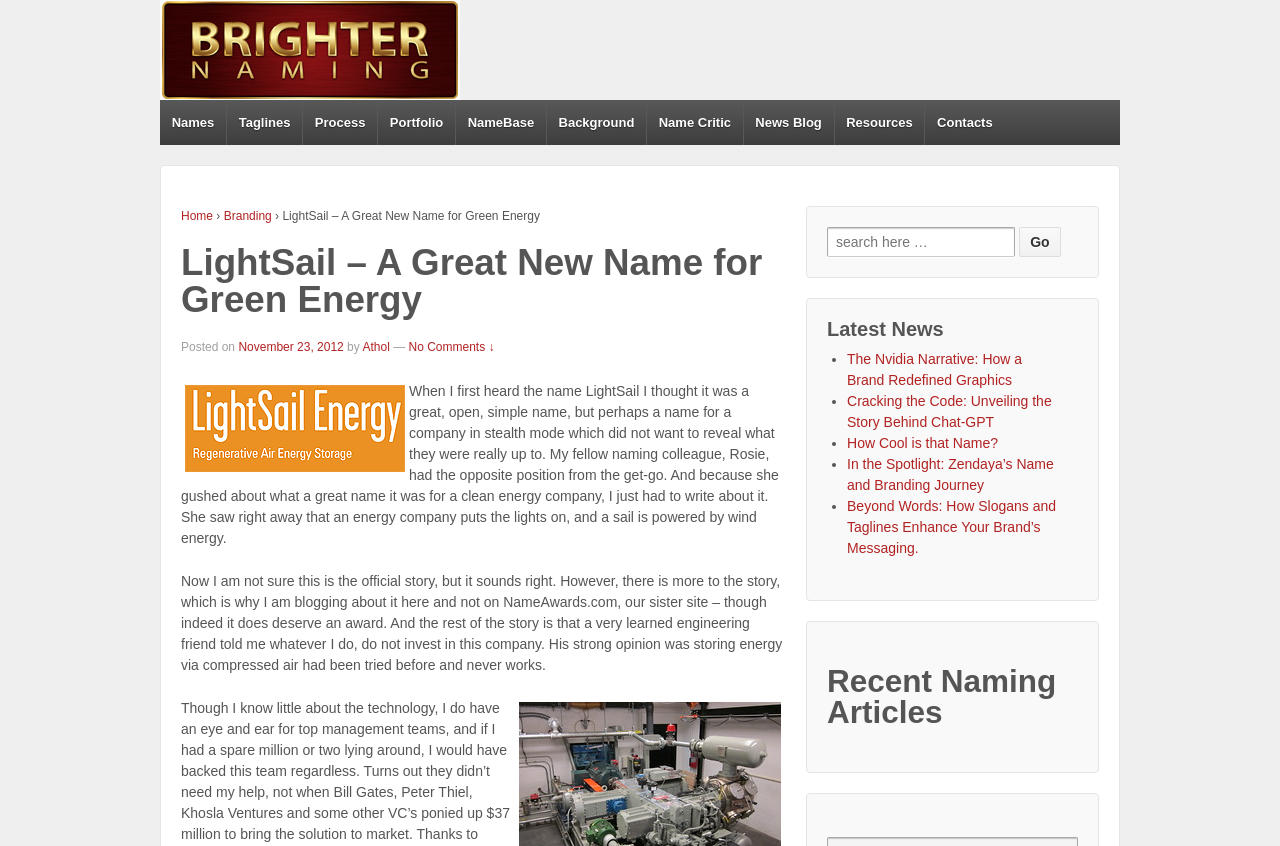Kindly determine the bounding box coordinates for the area that needs to be clicked to execute this instruction: "Click on the 'Taglines' link".

[0.177, 0.118, 0.236, 0.171]